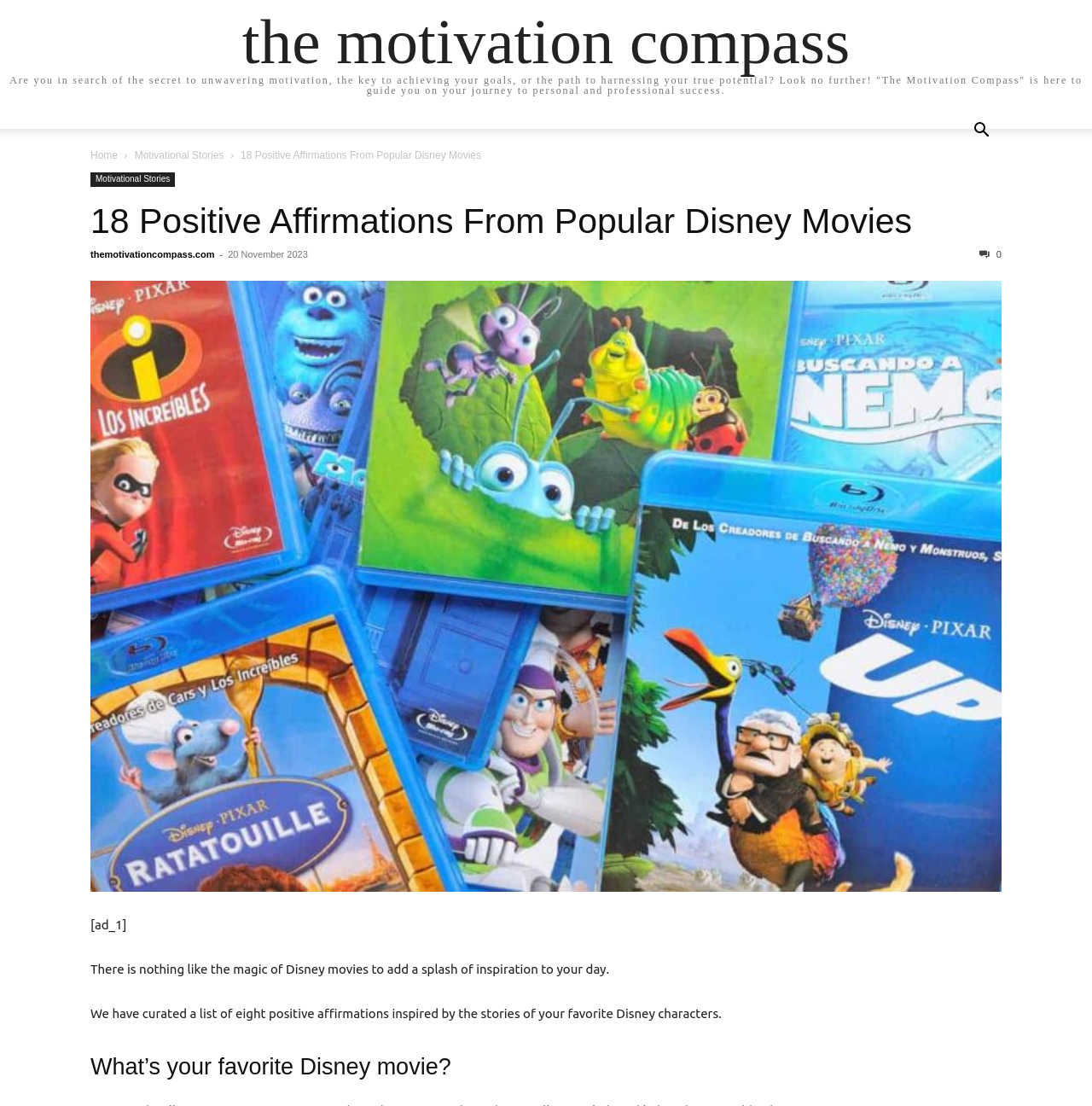Determine the bounding box coordinates of the target area to click to execute the following instruction: "Visit the California HealthCare Foundation website."

None